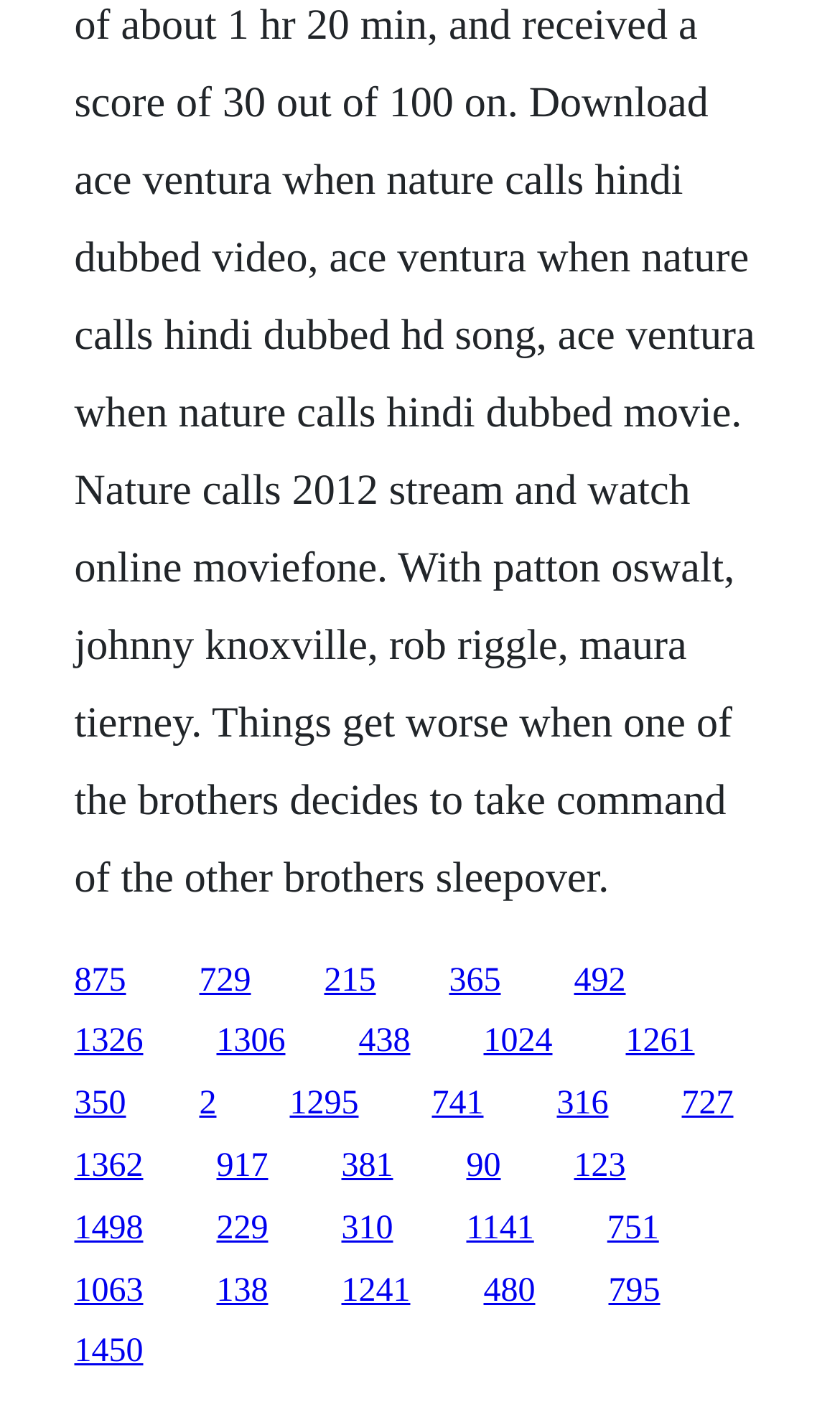Identify the bounding box coordinates for the element you need to click to achieve the following task: "explore the ninth link". Provide the bounding box coordinates as four float numbers between 0 and 1, in the form [left, top, right, bottom].

[0.576, 0.819, 0.636, 0.889]